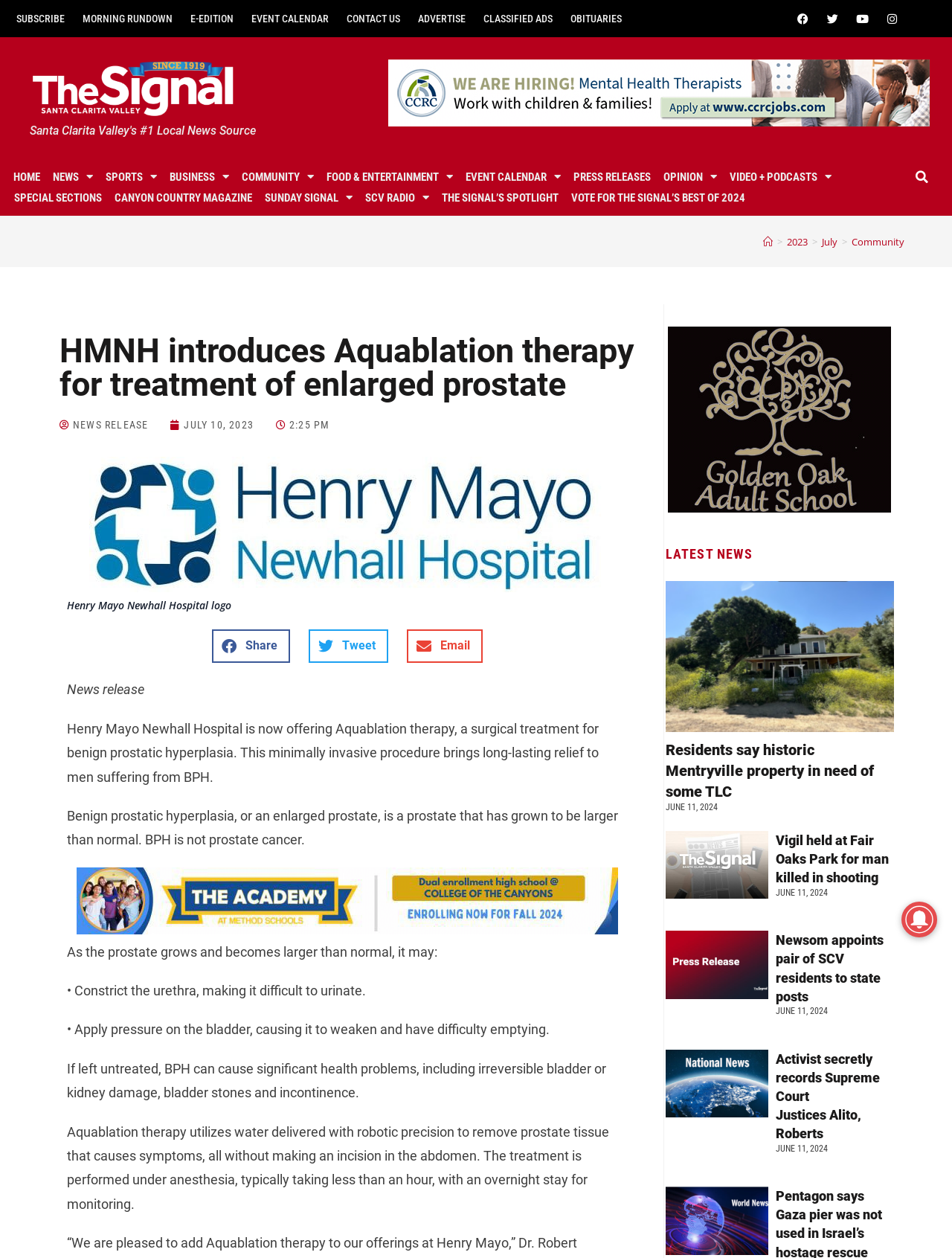How many articles are listed in the LATEST NEWS section?
Please utilize the information in the image to give a detailed response to the question.

I found the answer by counting the number of articles listed below the 'LATEST NEWS' heading, which are three.